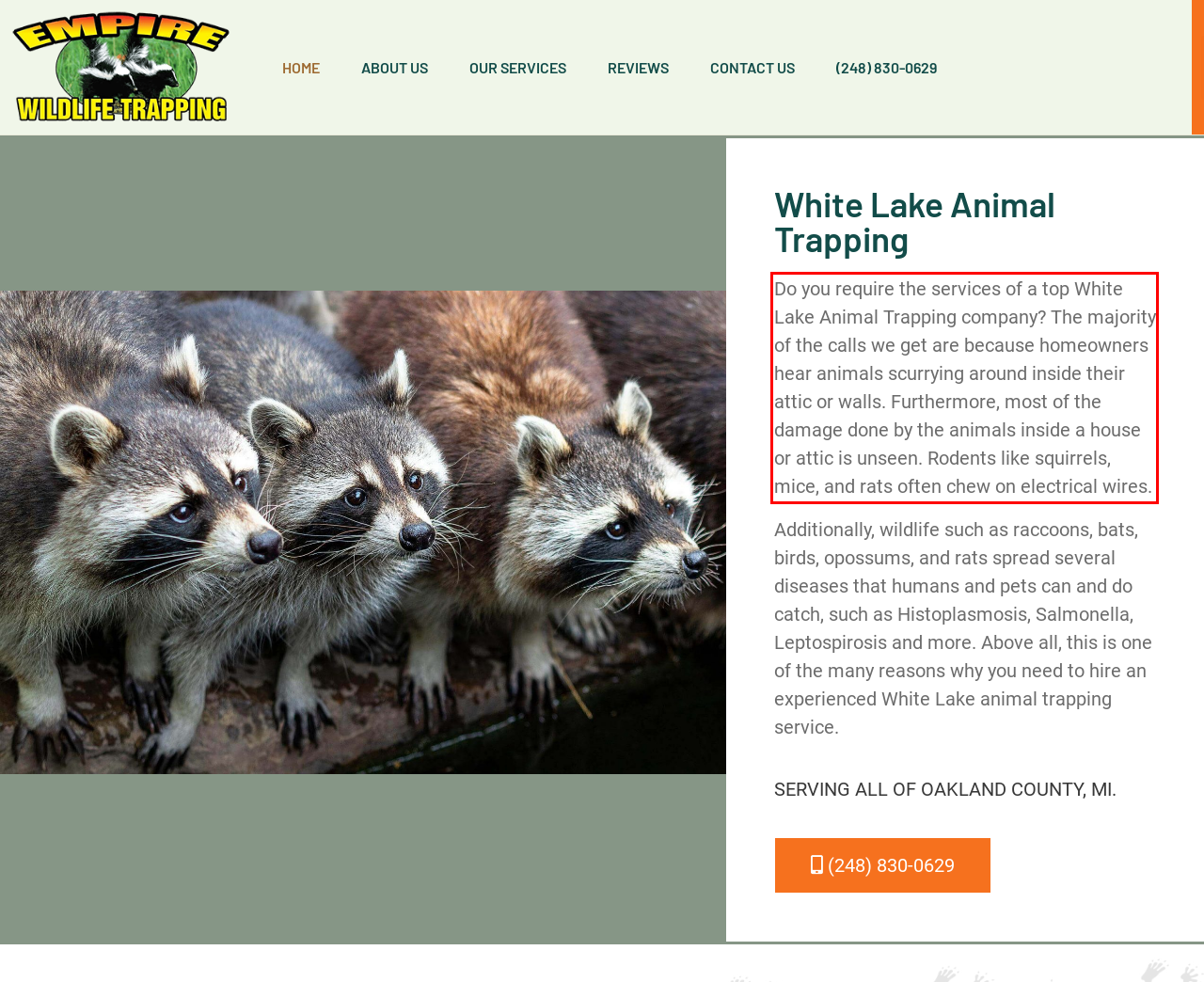Examine the webpage screenshot and use OCR to obtain the text inside the red bounding box.

Do you require the services of a top White Lake Animal Trapping company? The majority of the calls we get are because homeowners hear animals scurrying around inside their attic or walls. Furthermore, most of the damage done by the animals inside a house or attic is unseen. Rodents like squirrels, mice, and rats often chew on electrical wires.